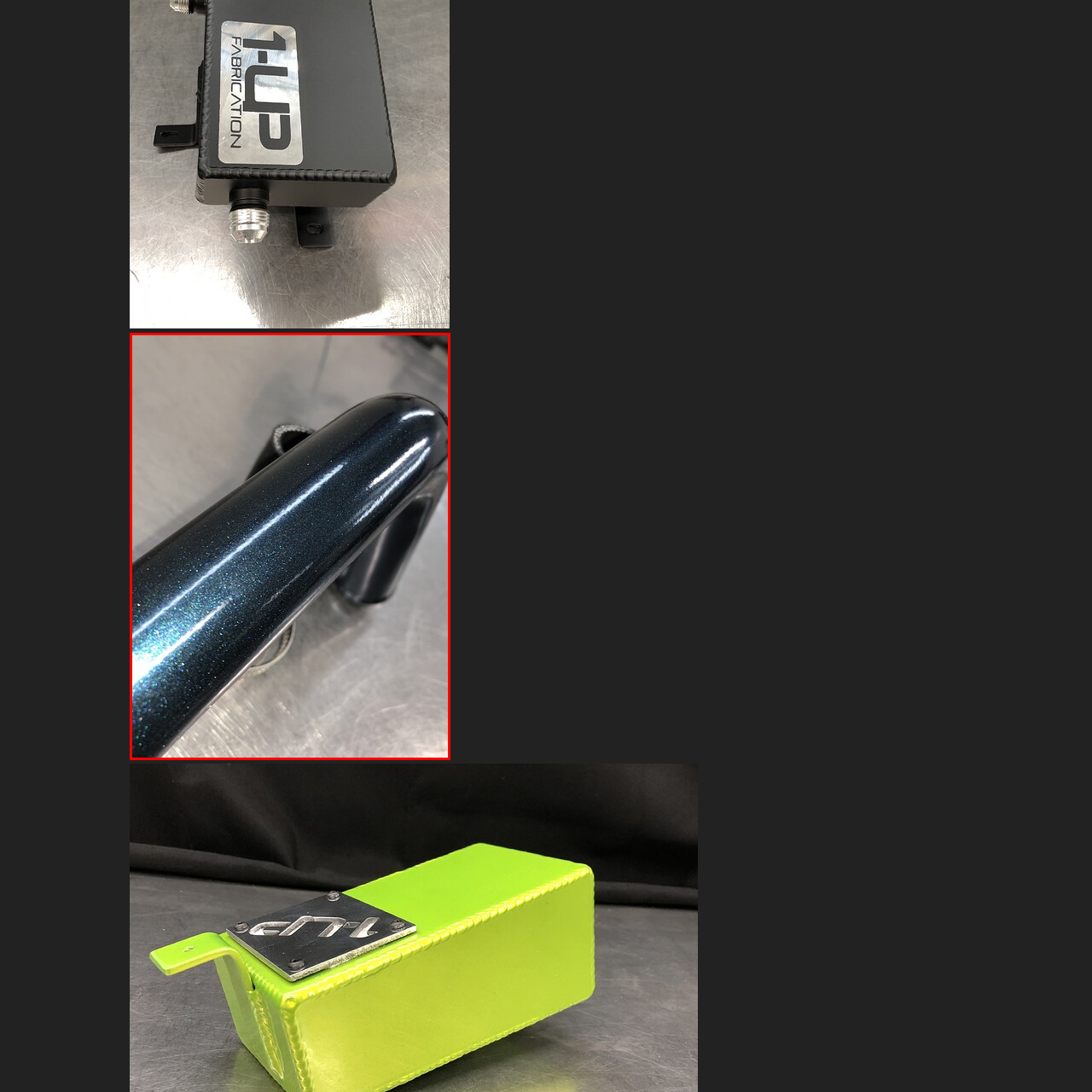Give an in-depth description of the image within the red border.

This close-up image showcases a sleek, metallic surface with a striking finish, featuring a deep bluish-black color enhanced by shimmering sparkles. The play of light highlights the smooth, polished texture, giving it a sophisticated appearance. The object appears to be part of a larger piece, hinting at craftsmanship and attention to detail. Subtle reflections and glimmers from the surface create an eye-catching effect, inviting viewers to appreciate the material's quality and design. The background is softly blurred, ensuring the focus remains on the vibrant detailing of the shiny surface.